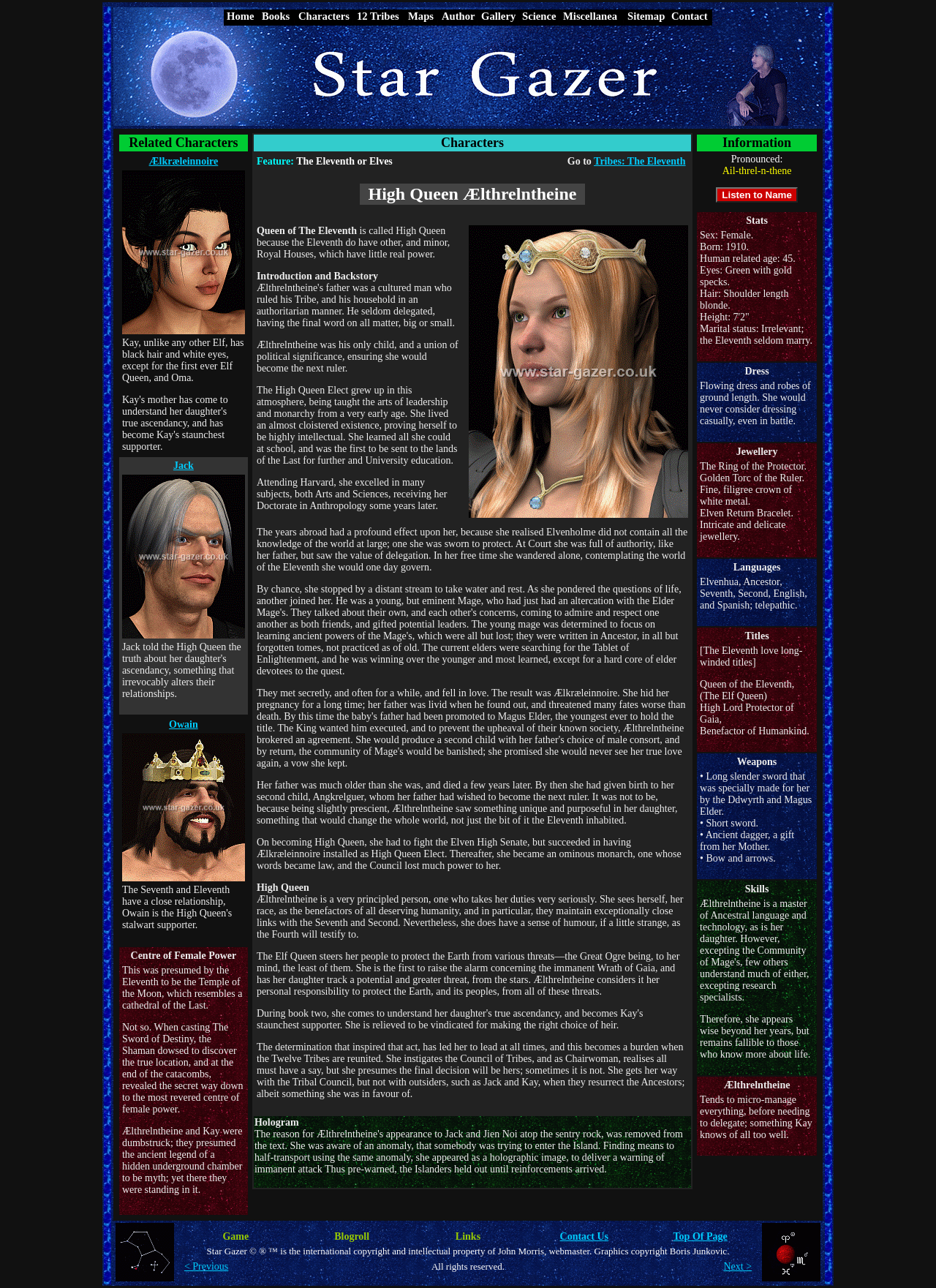What is the name of the Elf Queen's daughter?
Observe the image and answer the question with a one-word or short phrase response.

Ælkræleinnoire